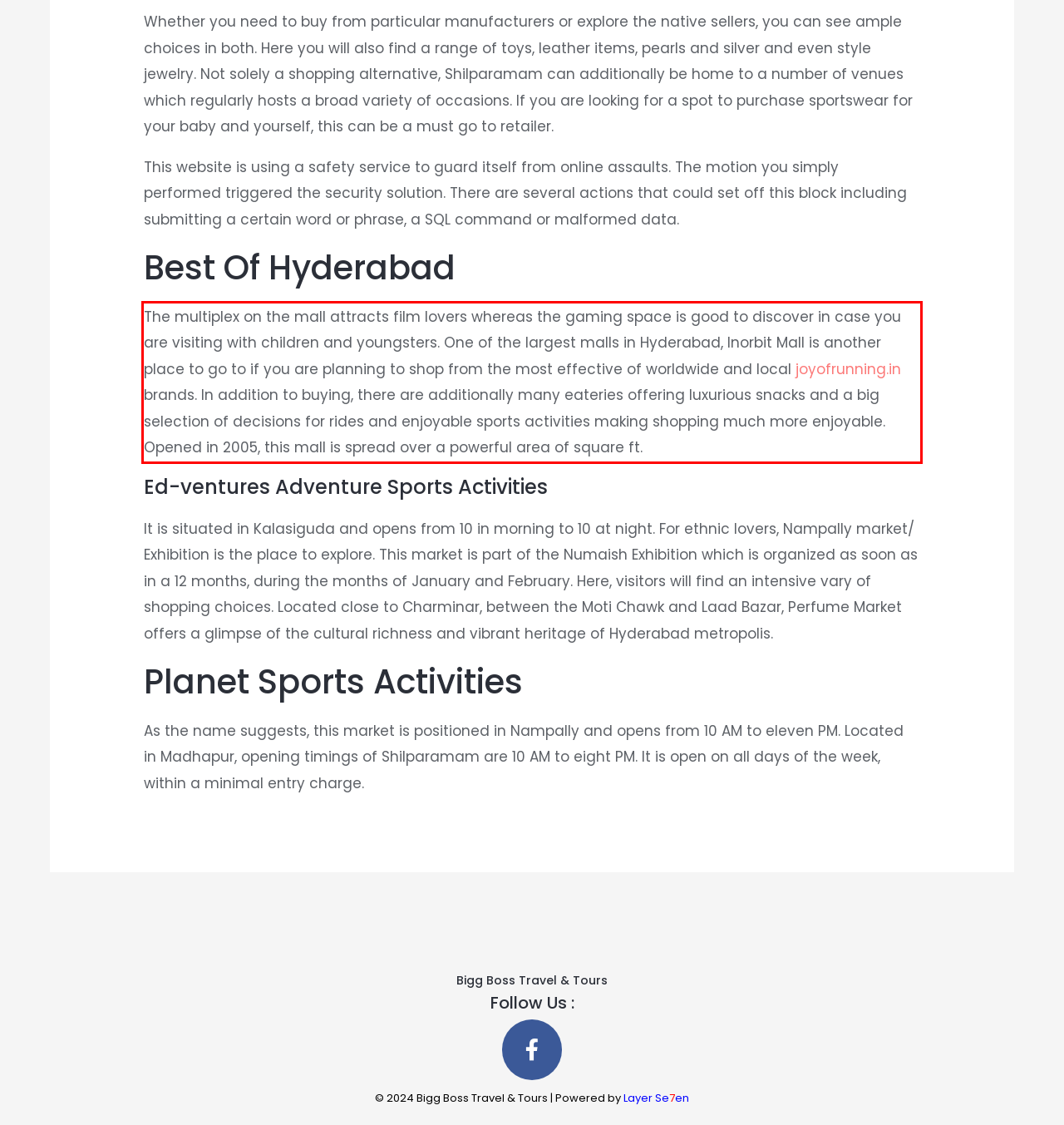Please perform OCR on the text content within the red bounding box that is highlighted in the provided webpage screenshot.

The multiplex on the mall attracts film lovers whereas the gaming space is good to discover in case you are visiting with children and youngsters. One of the largest malls in Hyderabad, Inorbit Mall is another place to go to if you are planning to shop from the most effective of worldwide and local joyofrunning.in brands. In addition to buying, there are additionally many eateries offering luxurious snacks and a big selection of decisions for rides and enjoyable sports activities making shopping much more enjoyable. Opened in 2005, this mall is spread over a powerful area of square ft.